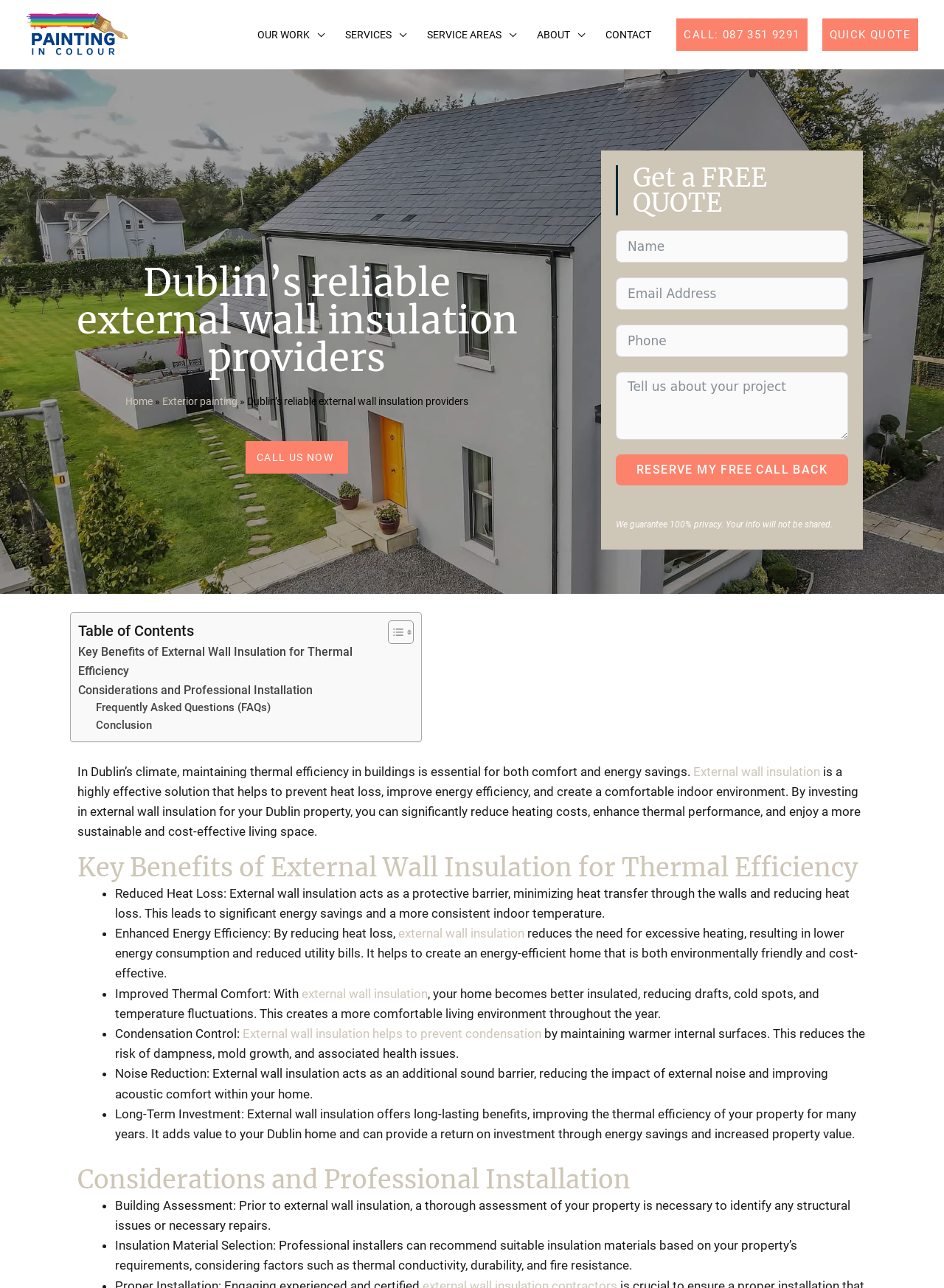Please find and report the bounding box coordinates of the element to click in order to perform the following action: "Click the 'RESERVE MY FREE CALL BACK' button". The coordinates should be expressed as four float numbers between 0 and 1, in the format [left, top, right, bottom].

[0.652, 0.353, 0.898, 0.377]